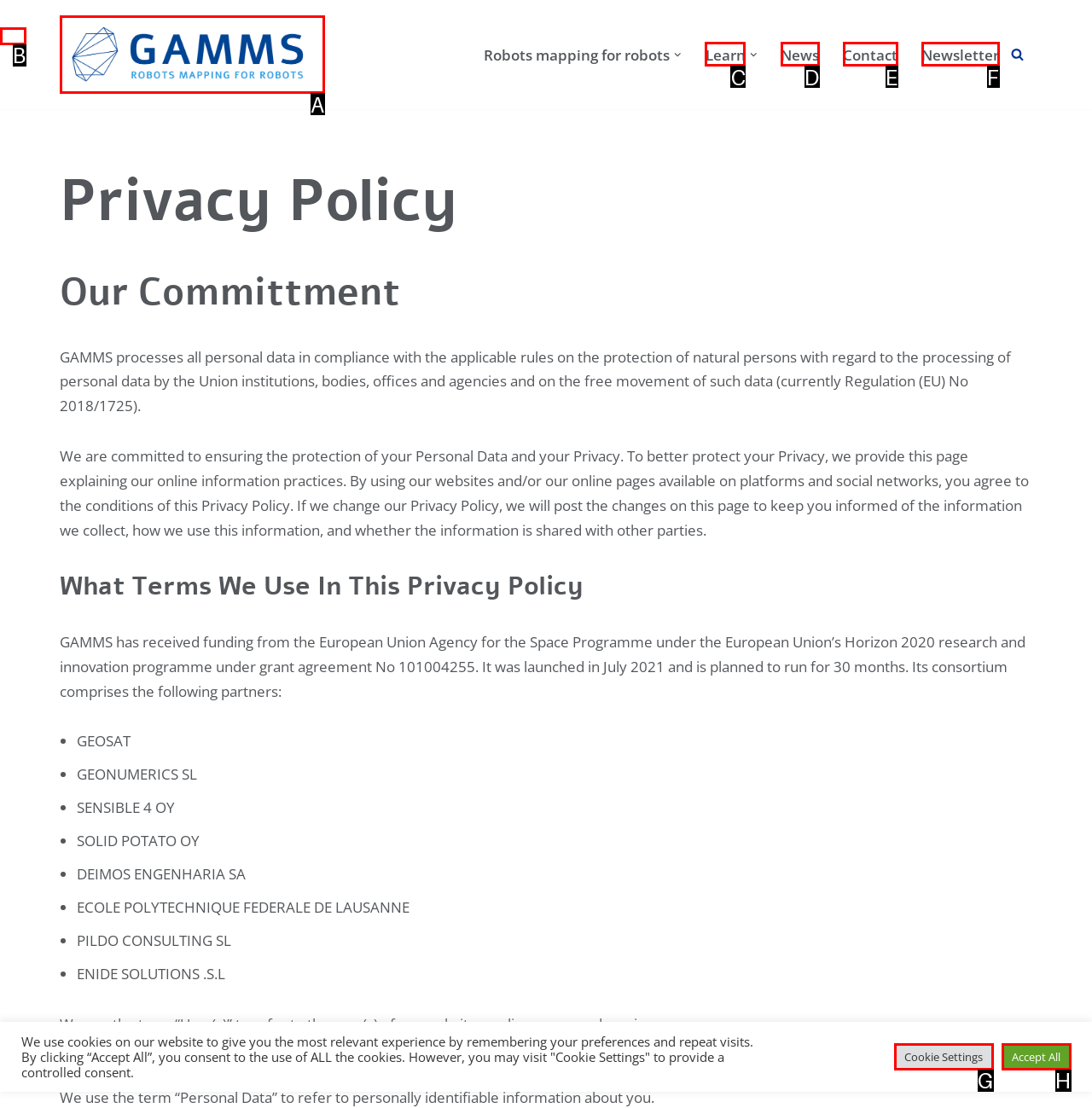Pick the option that best fits the description: Skip to content. Reply with the letter of the matching option directly.

B